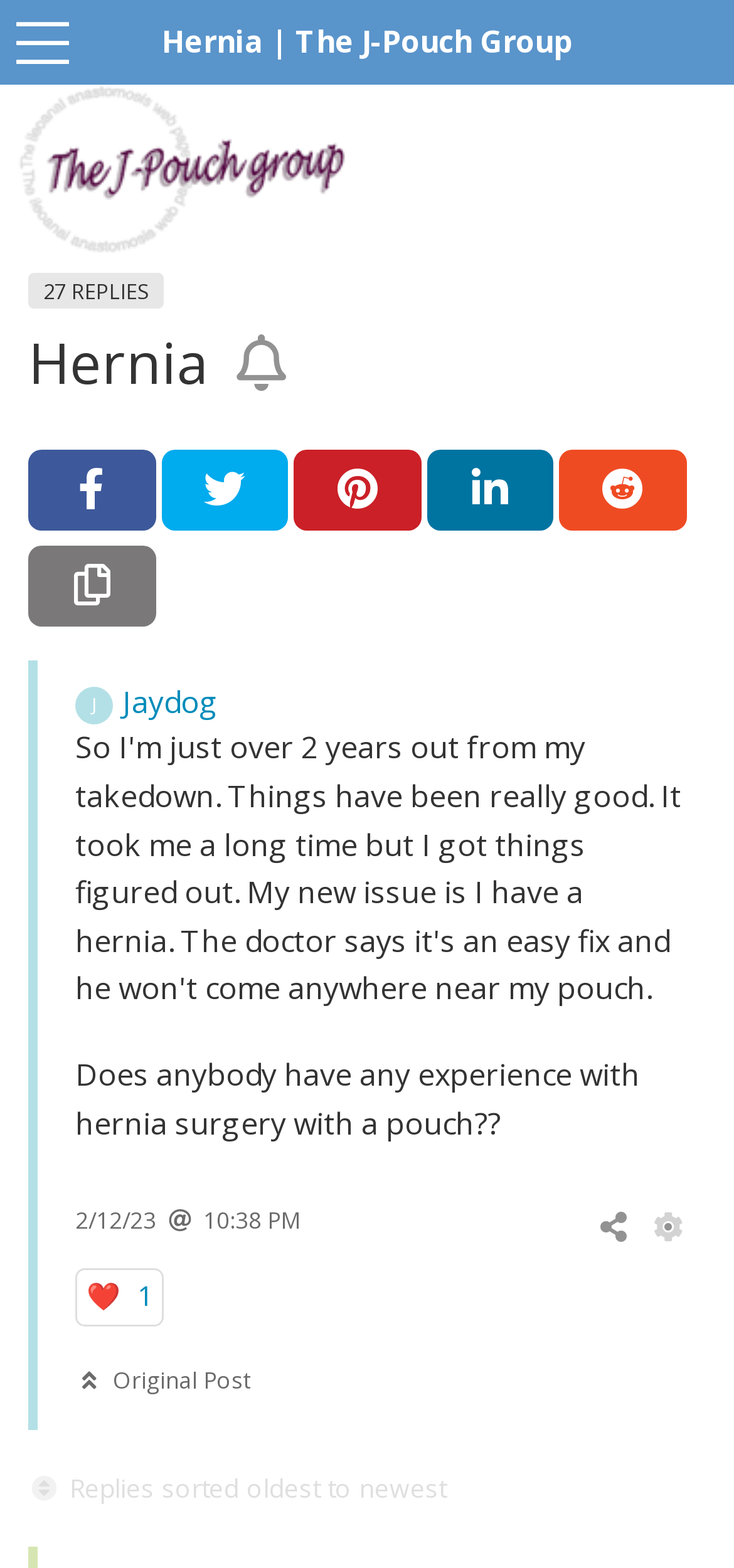What is the topic of the discussion?
Answer the question with a single word or phrase, referring to the image.

Hernia